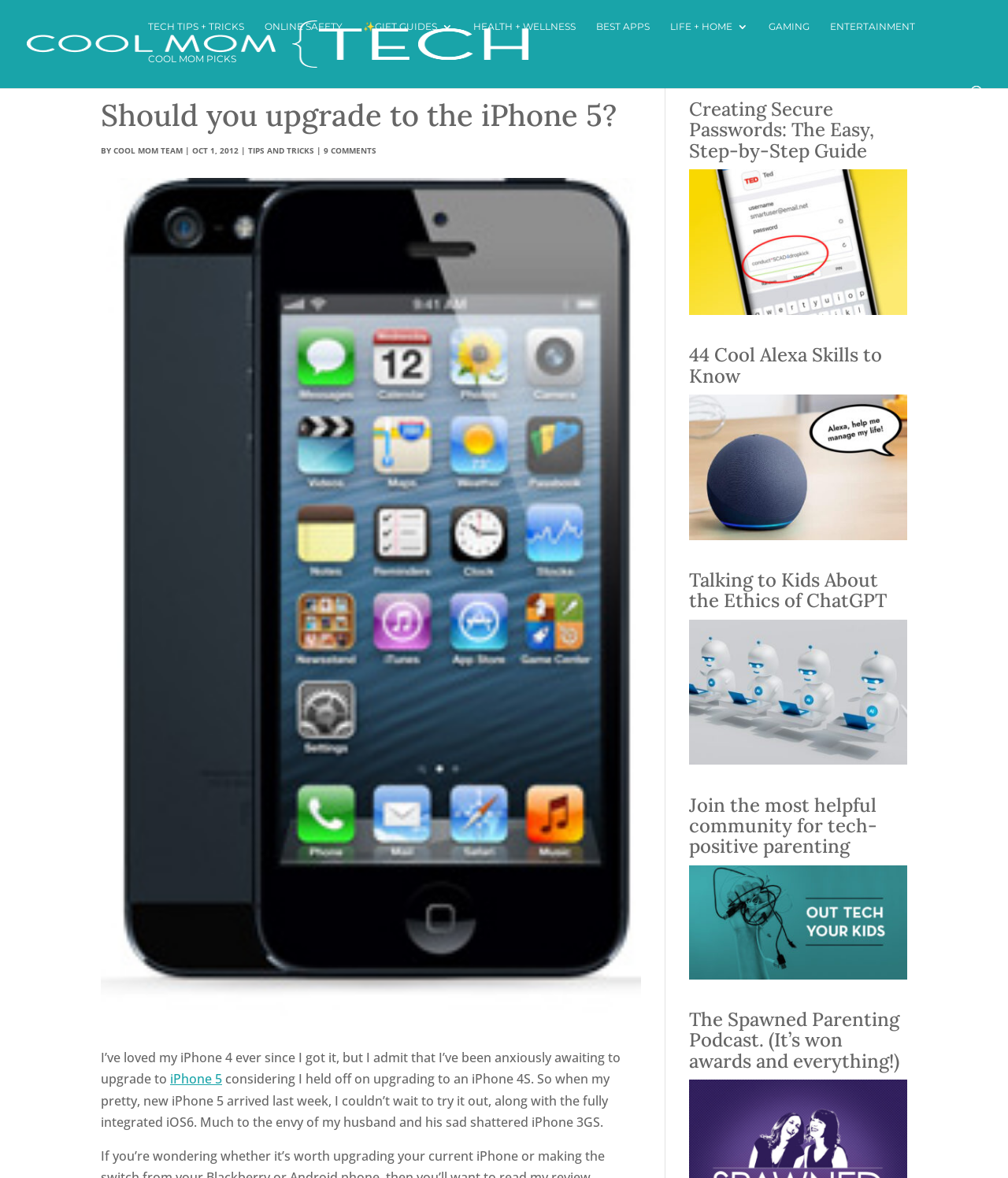Please identify the bounding box coordinates of the element's region that should be clicked to execute the following instruction: "Learn about 'Creating Secure Passwords'". The bounding box coordinates must be four float numbers between 0 and 1, i.e., [left, top, right, bottom].

[0.683, 0.084, 0.9, 0.144]